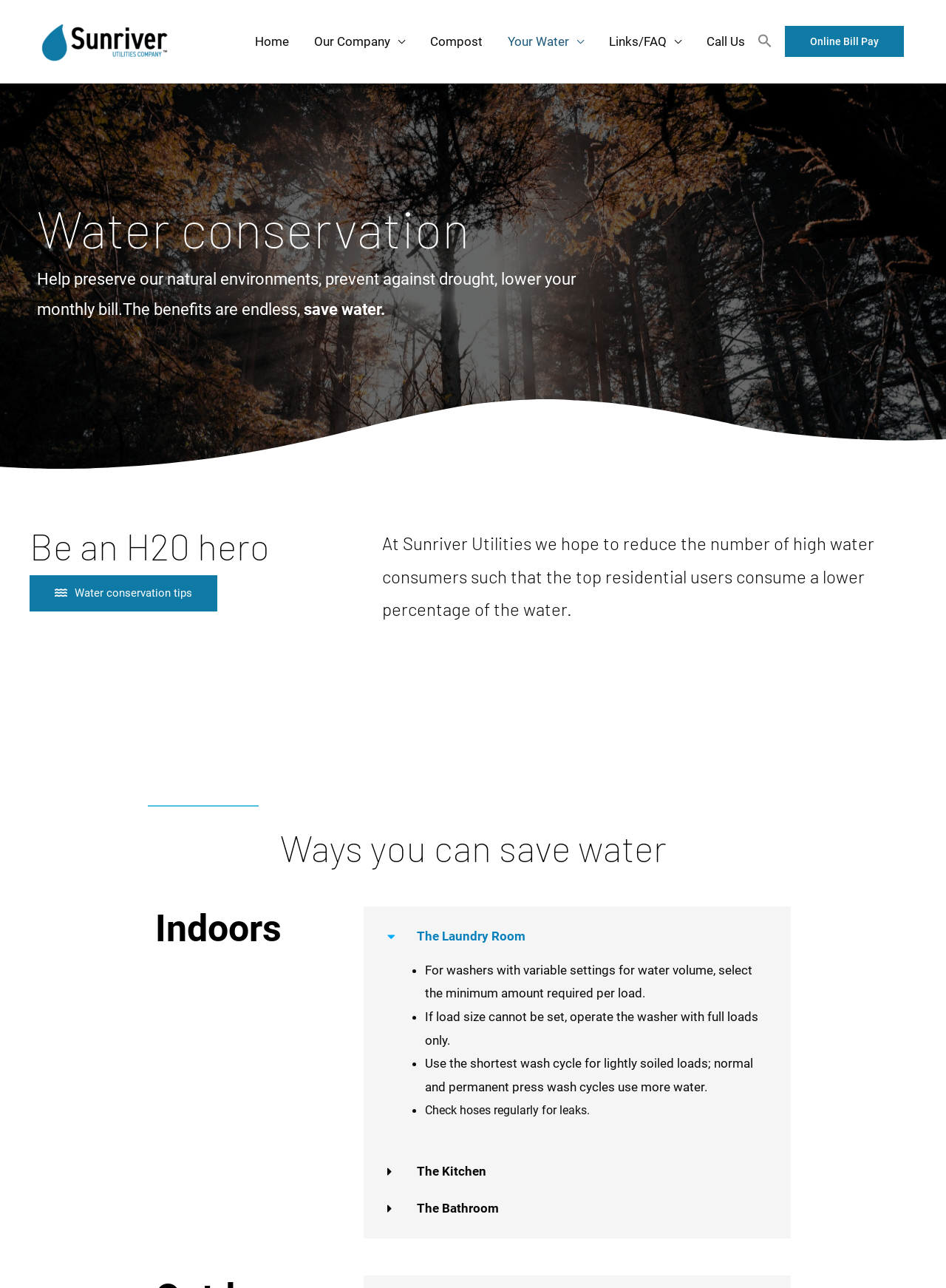Locate the bounding box coordinates of the region to be clicked to comply with the following instruction: "get water conservation tips". The coordinates must be four float numbers between 0 and 1, in the form [left, top, right, bottom].

[0.031, 0.447, 0.23, 0.475]